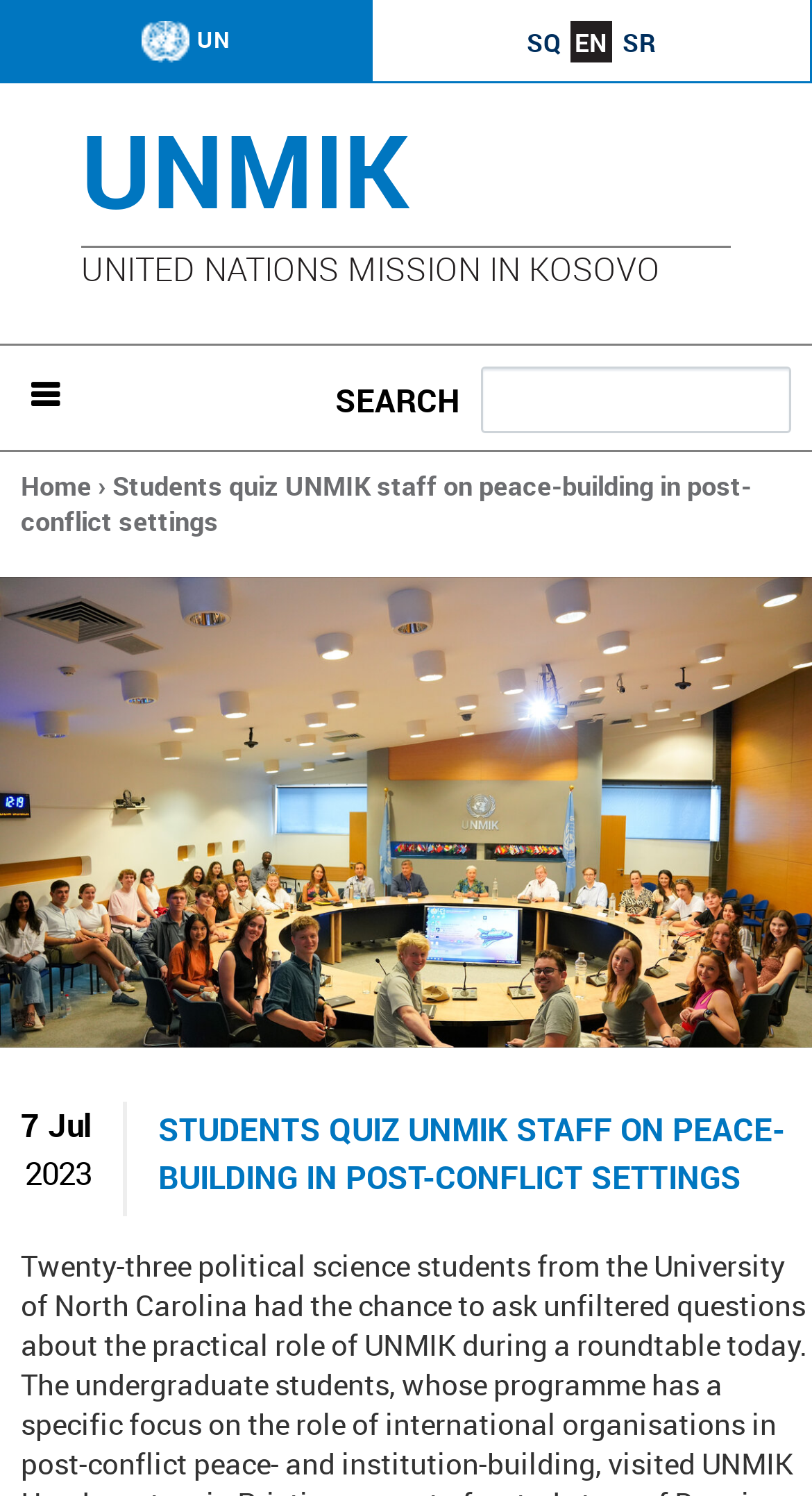What is the name of the mission?
Utilize the image to construct a detailed and well-explained answer.

The name of the mission can be found in the heading element with the text 'UNMIK' and also in the link element with the text 'UNMIK'.